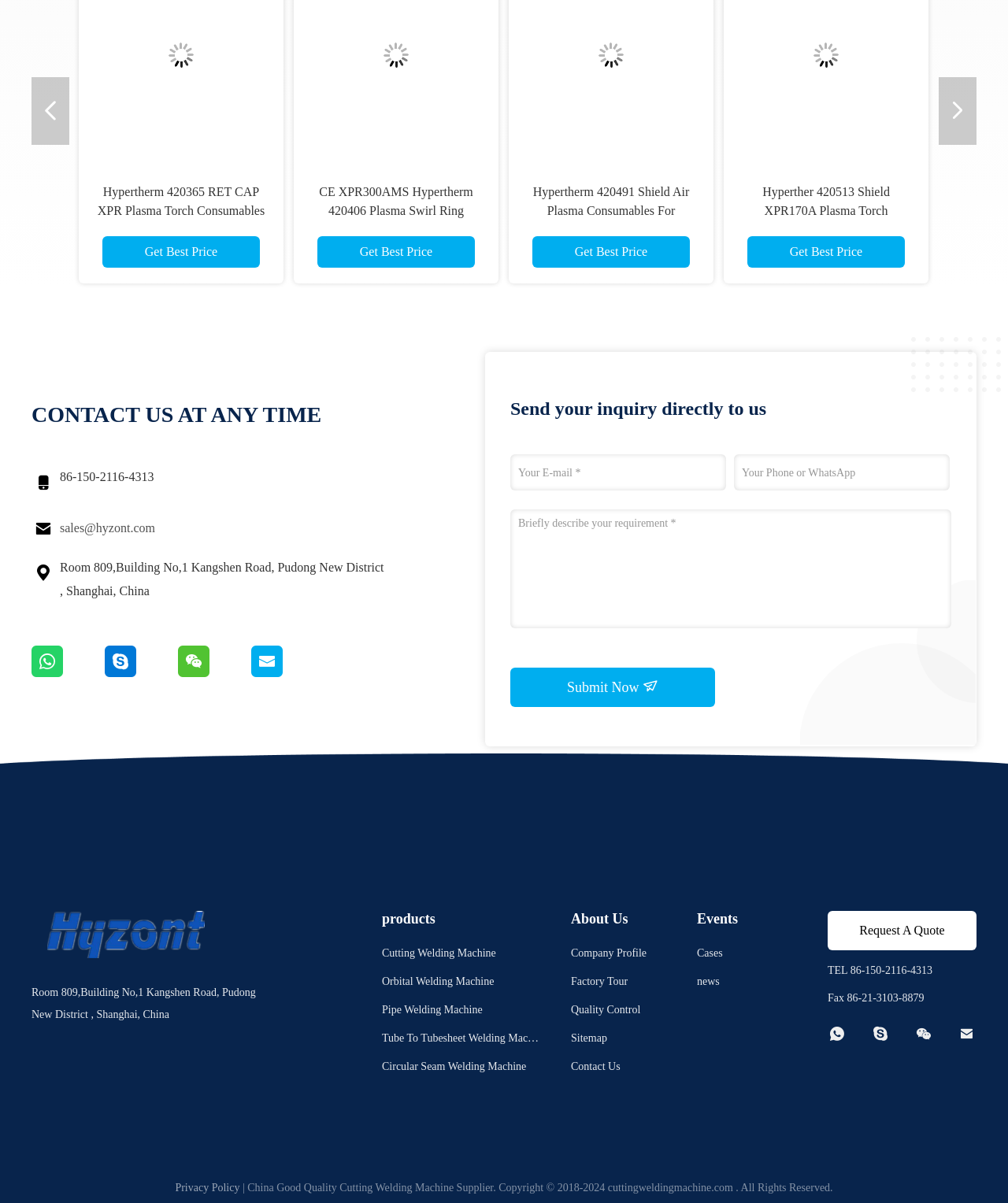How many products are displayed on the homepage?
We need a detailed and exhaustive answer to the question. Please elaborate.

I counted the number of product images and headings on the homepage, and there are 4 products displayed.